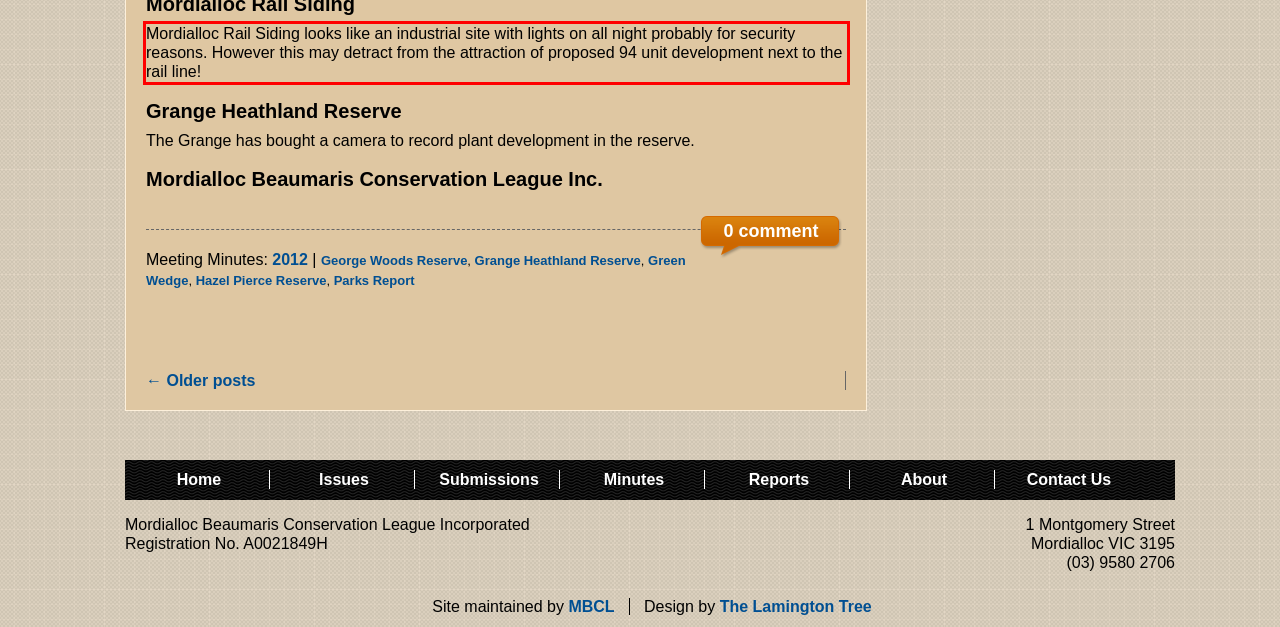You are looking at a screenshot of a webpage with a red rectangle bounding box. Use OCR to identify and extract the text content found inside this red bounding box.

Mordialloc Rail Siding looks like an industrial site with lights on all night probably for security reasons. However this may detract from the attraction of proposed 94 unit development next to the rail line!